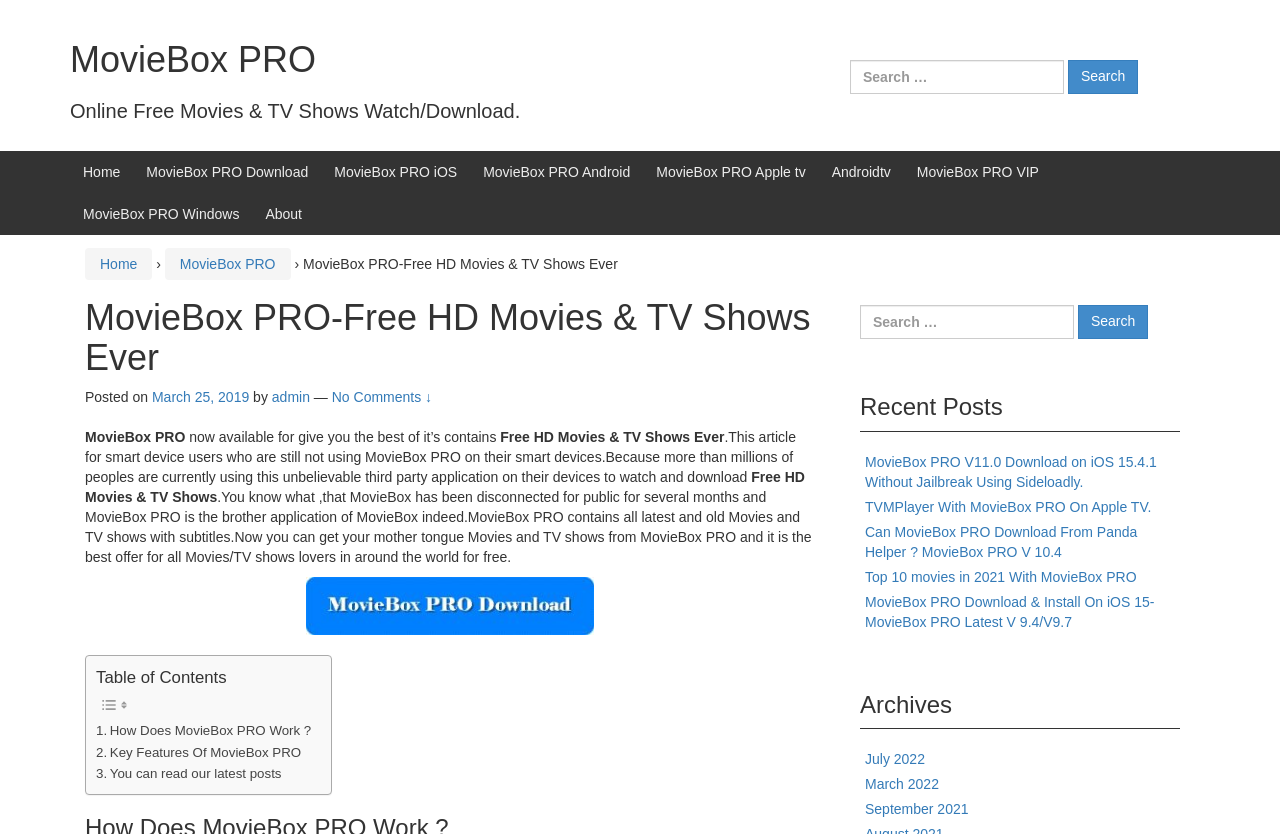Provide a thorough description of the webpage you see.

The webpage is about MovieBox PRO, a platform that offers free HD movies and TV shows. At the top, there is a link to "MovieBox PRO" and a brief description of the platform. Below this, there is a search bar with a "Search" button, allowing users to search for specific content.

To the left of the search bar, there are several links to different sections of the website, including "Home", "MovieBox PRO Download", "MovieBox PRO iOS", "MovieBox PRO Android", and more. These links are arranged vertically, with the "Home" link at the top and the others below it.

The main content of the webpage is a blog post about MovieBox PRO, which includes a heading, a brief introduction, and several paragraphs of text. The post discusses the features and benefits of using MovieBox PRO, including the ability to watch and download free HD movies and TV shows with subtitles.

Below the blog post, there is a table of contents with links to different sections of the post, including "How Does MovieBox PRO Work?" and "Key Features Of MovieBox PRO". There are also several images and a search bar, which is a duplicate of the one at the top of the page.

To the right of the blog post, there is a section titled "Recent Posts", which lists several links to other blog posts related to MovieBox PRO. These posts have titles such as "MovieBox PRO V11.0 Download on iOS 15.4.1 Without Jailbreak Using Sideloadly" and "Top 10 movies in 2021 With MovieBox PRO".

At the bottom of the page, there is a section titled "Archives", which lists links to blog posts from different months, including July 2022, March 2022, and September 2021.